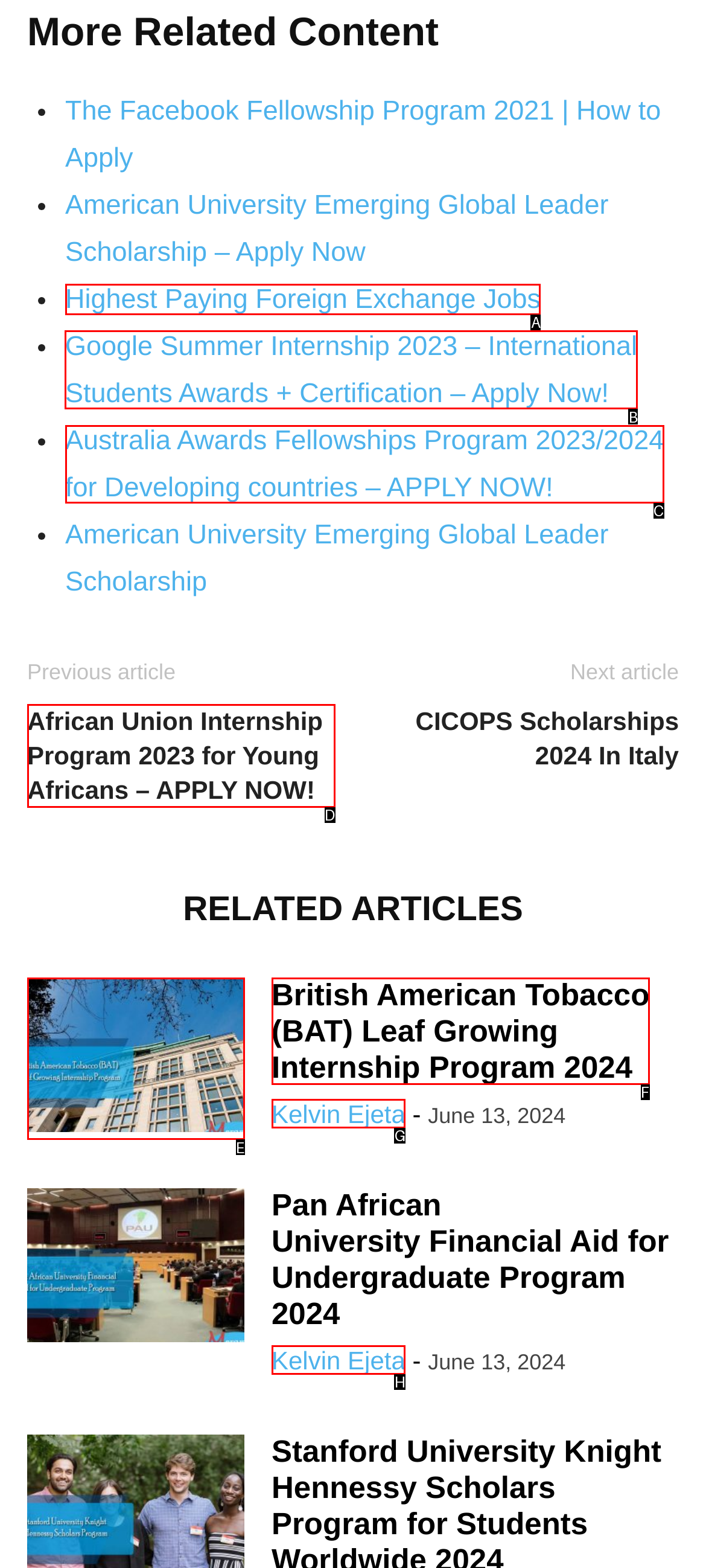Indicate which UI element needs to be clicked to fulfill the task: Apply for 'Google Summer Internship 2023'
Answer with the letter of the chosen option from the available choices directly.

B